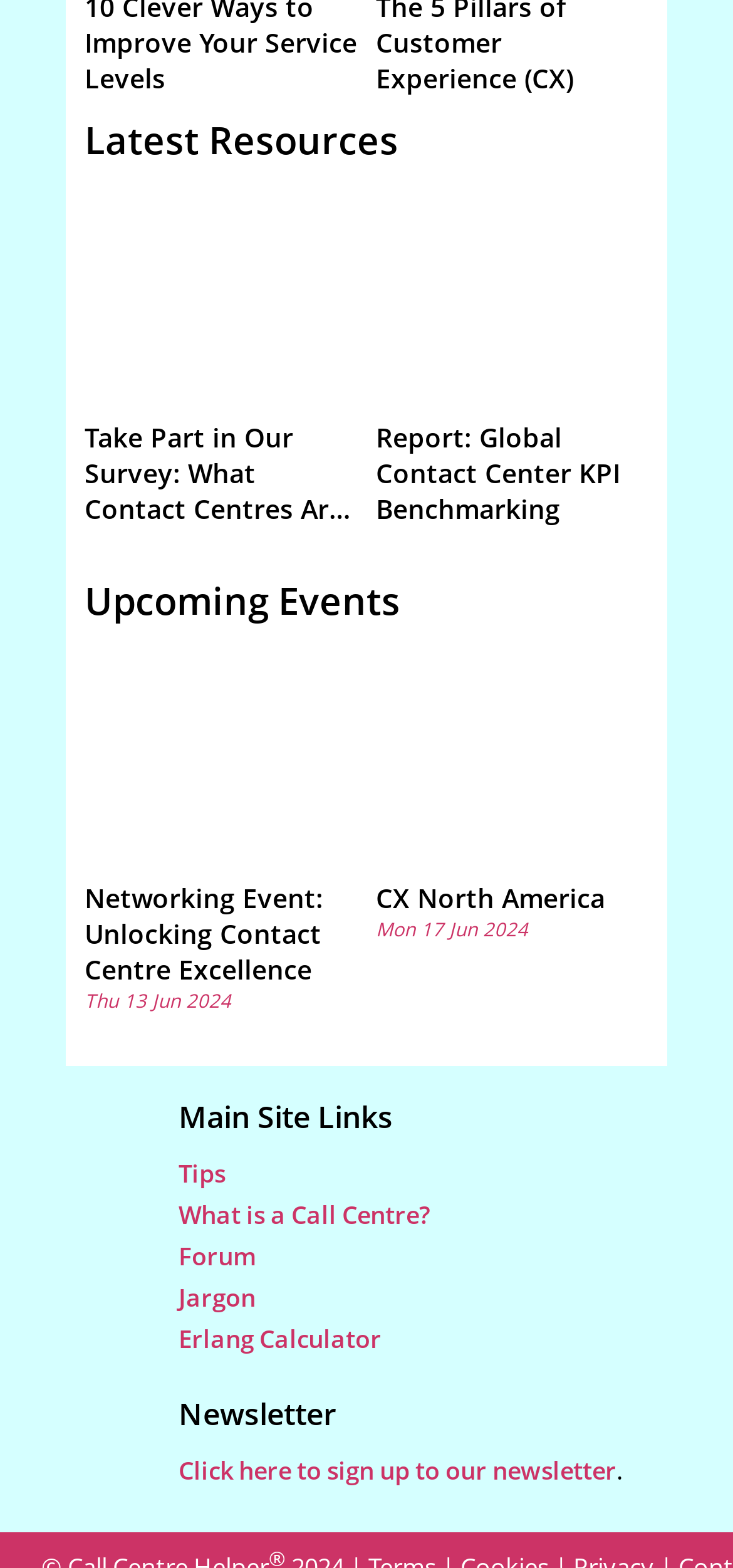Extract the bounding box coordinates for the HTML element that matches this description: "Forum". The coordinates should be four float numbers between 0 and 1, i.e., [left, top, right, bottom].

[0.244, 0.79, 0.349, 0.812]